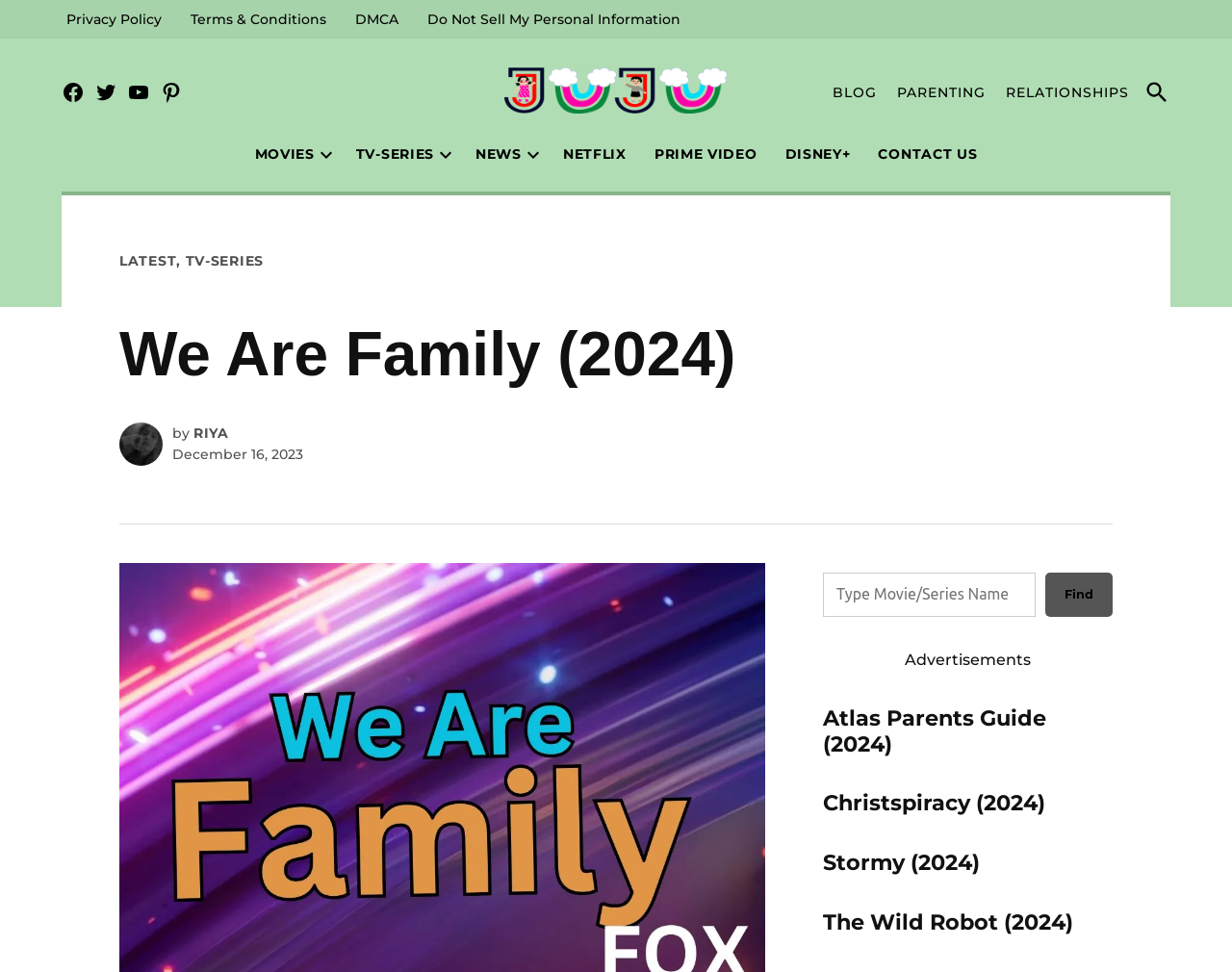Respond to the question below with a single word or phrase:
What is the author of the post?

RIYA